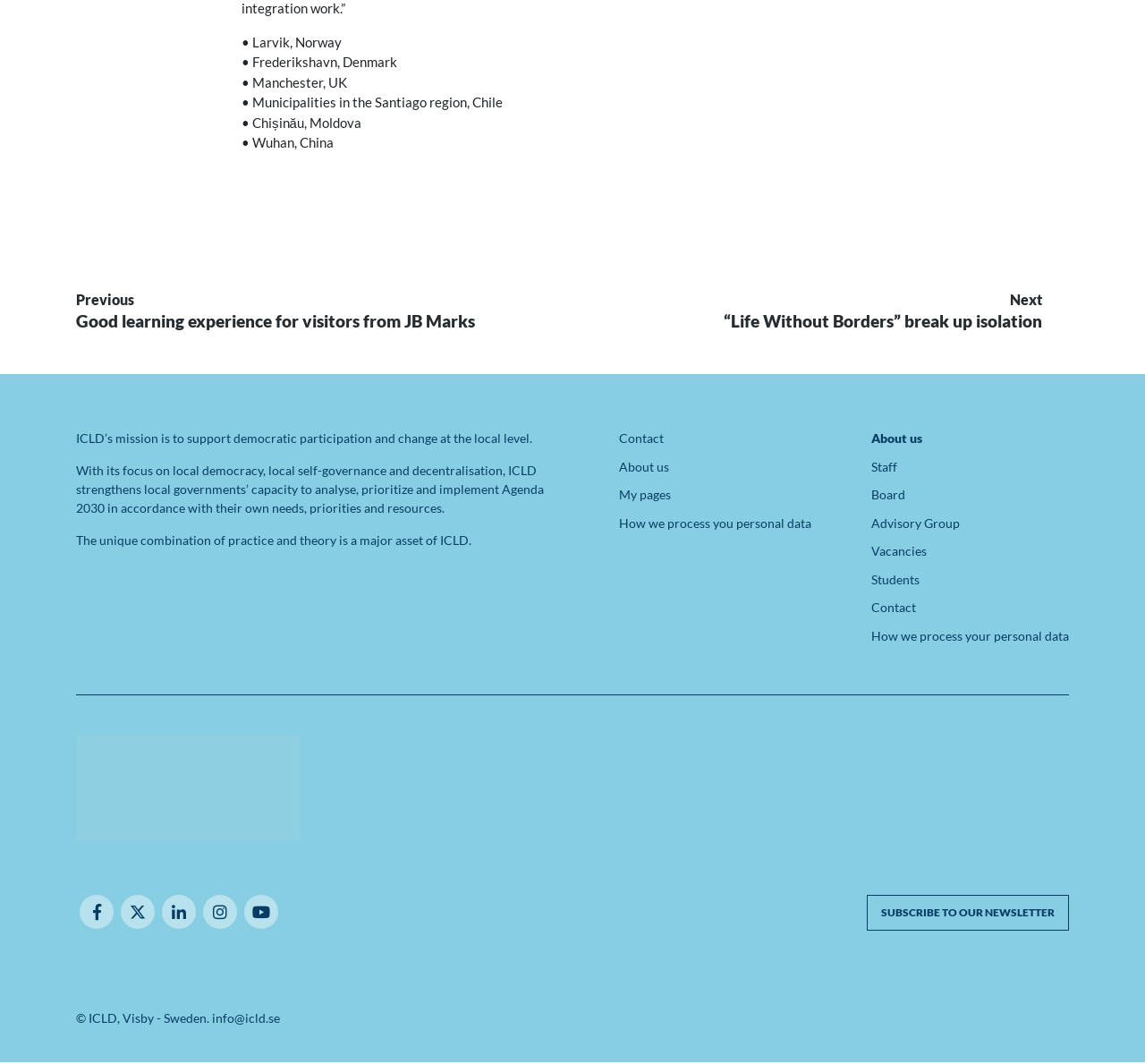Please give a succinct answer using a single word or phrase:
What is the unique combination of ICLD?

Practice and theory